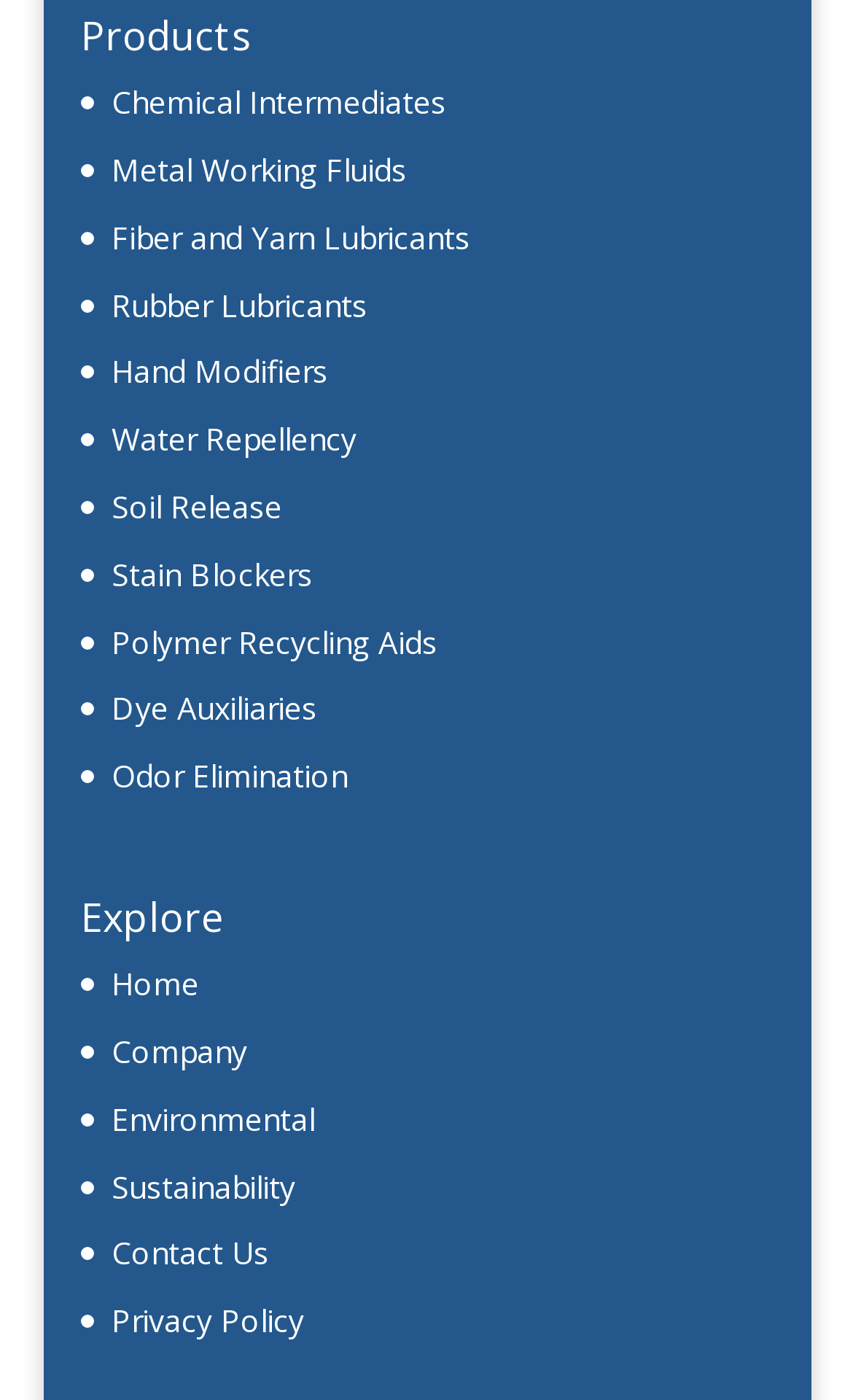Specify the bounding box coordinates of the element's area that should be clicked to execute the given instruction: "Go to the Home page". The coordinates should be four float numbers between 0 and 1, i.e., [left, top, right, bottom].

None